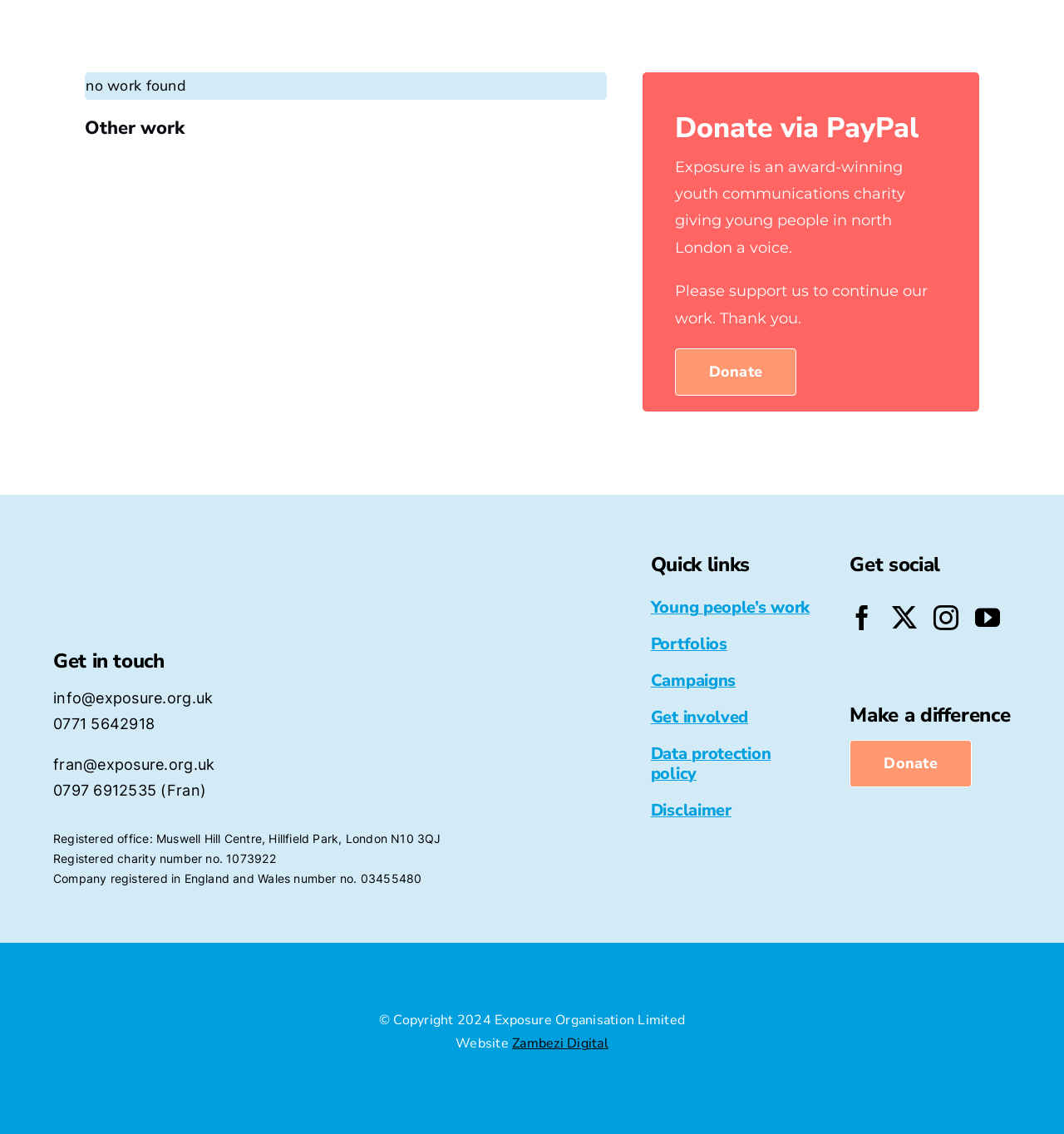How can one get in touch with the charity?
Please answer the question as detailed as possible based on the image.

The contact information is provided in the static texts 'info@exposure.org.uk', '0771 5642918', 'fran@exposure.org.uk', and '0797 6912535 (Fran)'.